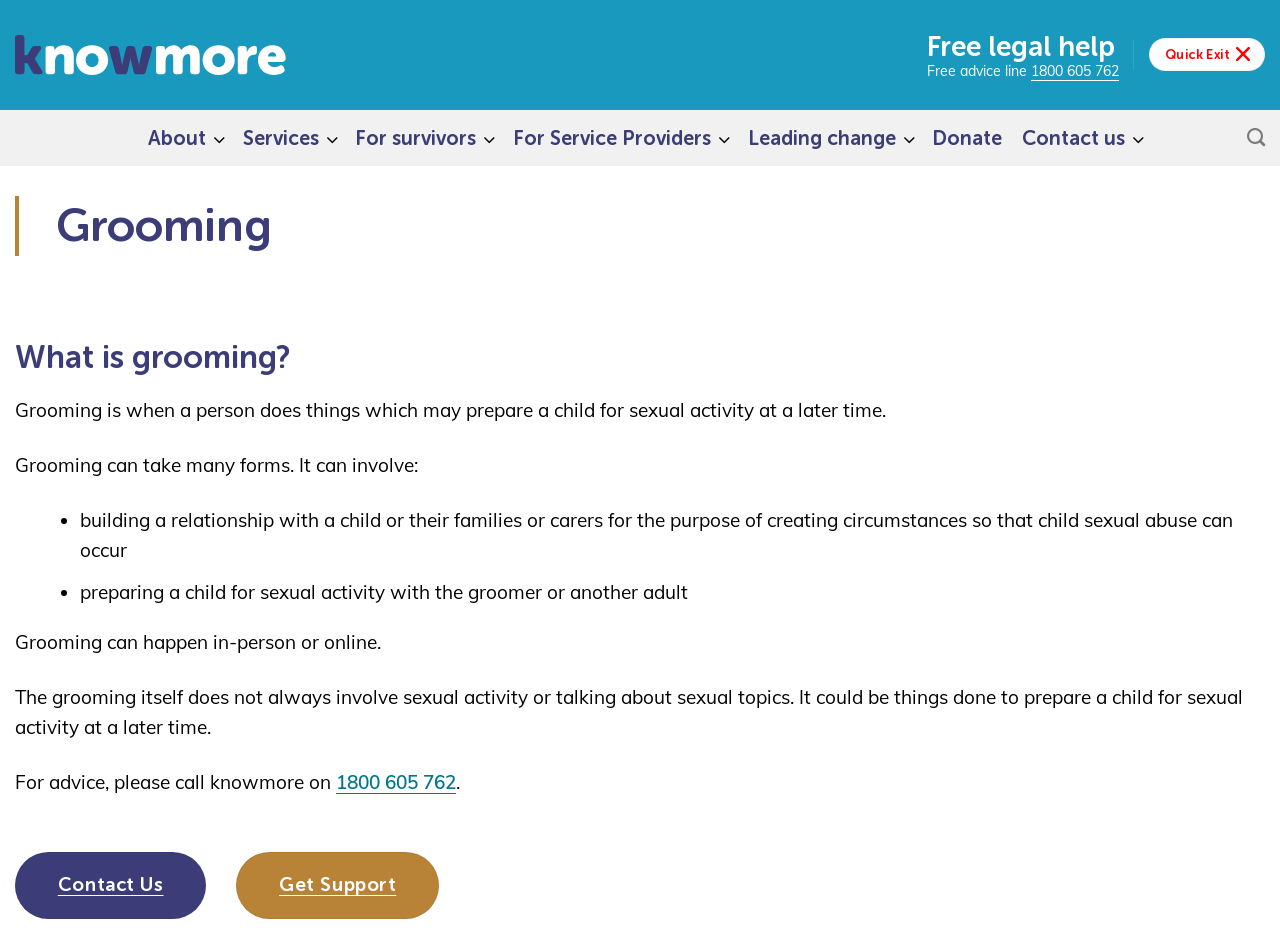Determine the bounding box coordinates for the clickable element required to fulfill the instruction: "Click the Click Here link". Provide the coordinates as four float numbers between 0 and 1, i.e., [left, top, right, bottom].

None